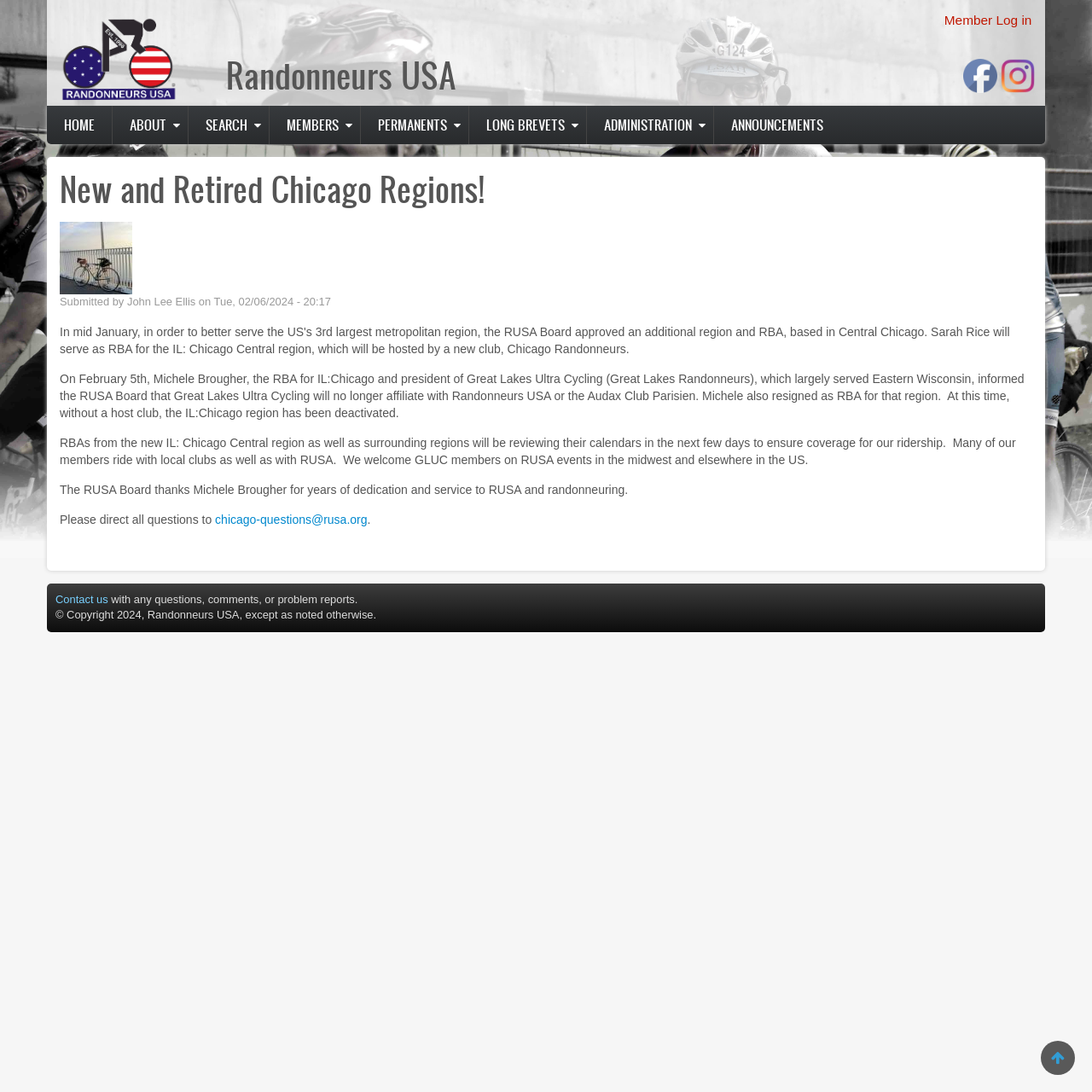What is the name of the organization? Refer to the image and provide a one-word or short phrase answer.

Randonneurs USA